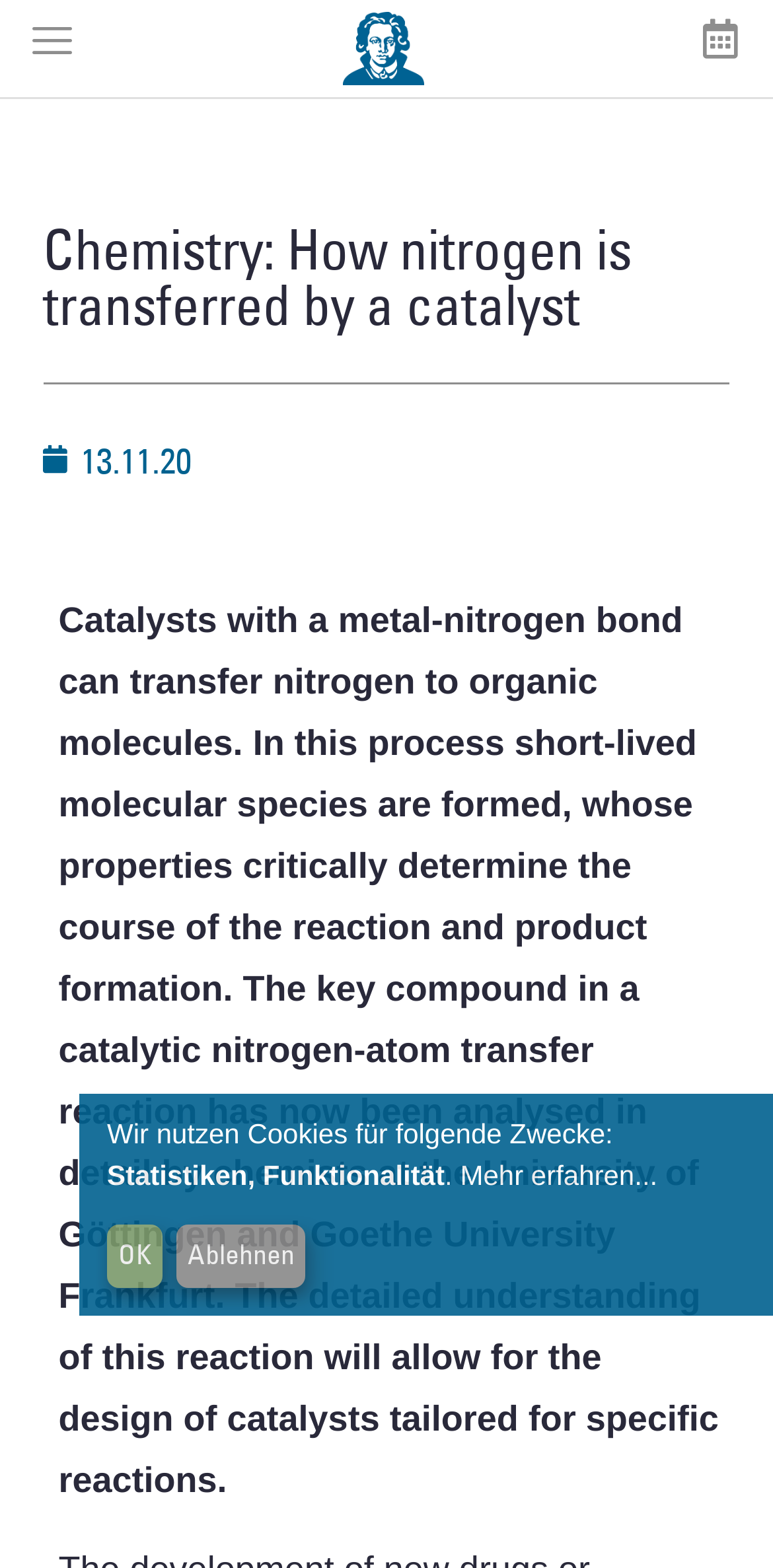What is the topic of the article?
Can you provide an in-depth and detailed response to the question?

I read the StaticText element with the long text that describes the article content. The topic of the article is about catalysts with a metal-nitrogen bond and how they transfer nitrogen to organic molecules.